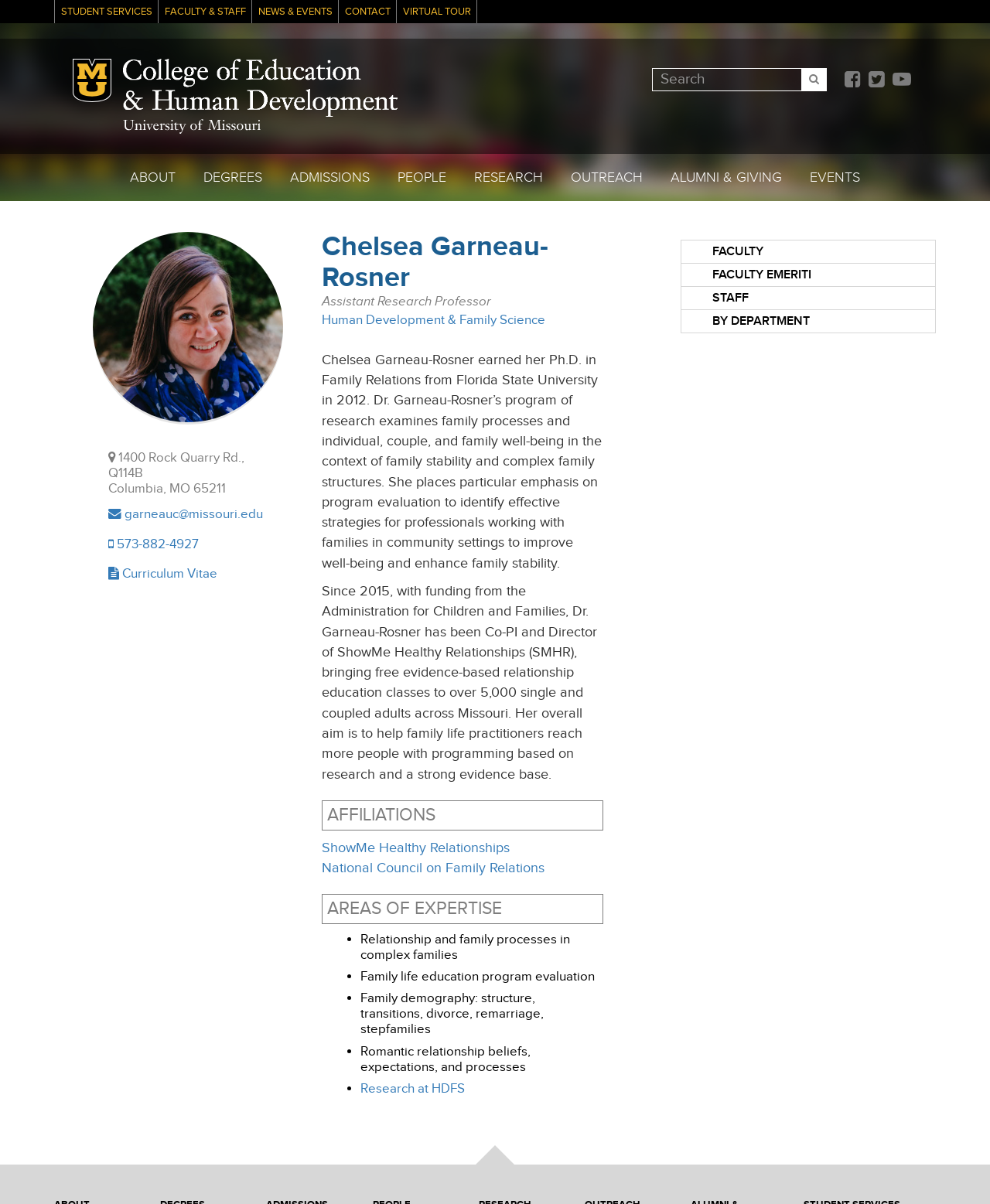What is the address of Chelsea Garneau-Rosner?
Please analyze the image and answer the question with as much detail as possible.

I found the answer by looking at the static text '1400 Rock Quarry Rd., Q114B' and 'Columbia, MO 65211' which are located near each other, indicating that they are part of the same address.